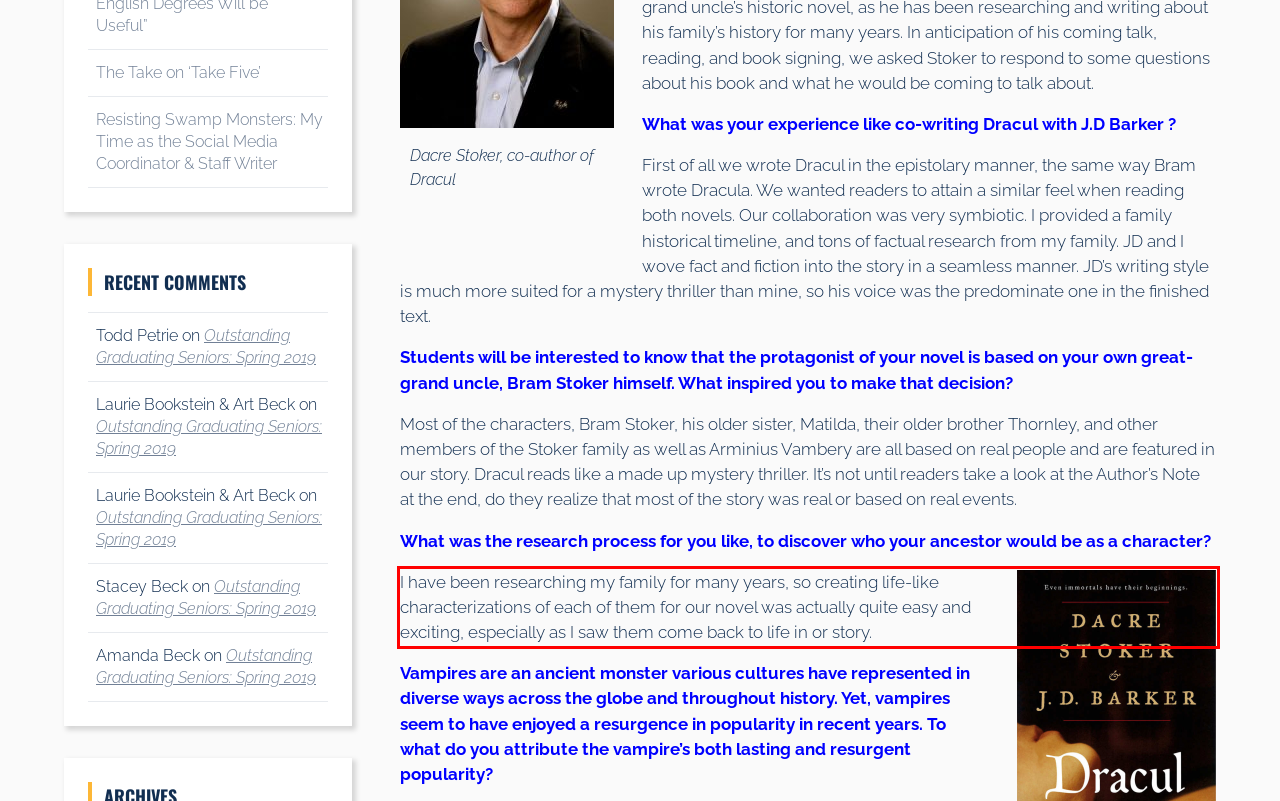Analyze the screenshot of the webpage and extract the text from the UI element that is inside the red bounding box.

I have been researching my family for many years, so creating life-like characterizations of each of them for our novel was actually quite easy and exciting, especially as I saw them come back to life in or story.